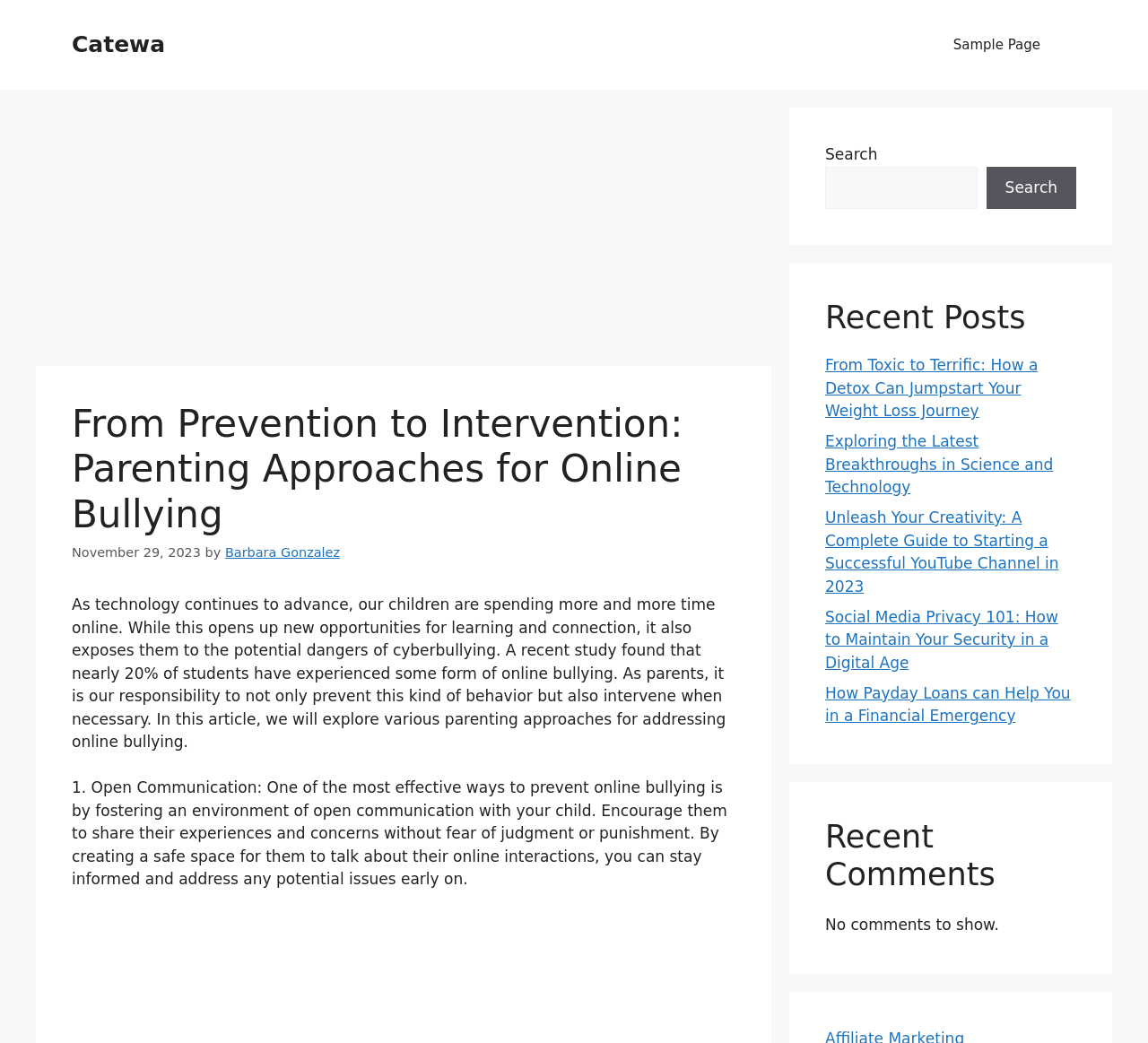What is the date of the article?
Using the details from the image, give an elaborate explanation to answer the question.

The date of the article can be found by looking at the text 'November 29, 2023' which is located below the heading and above the article content.